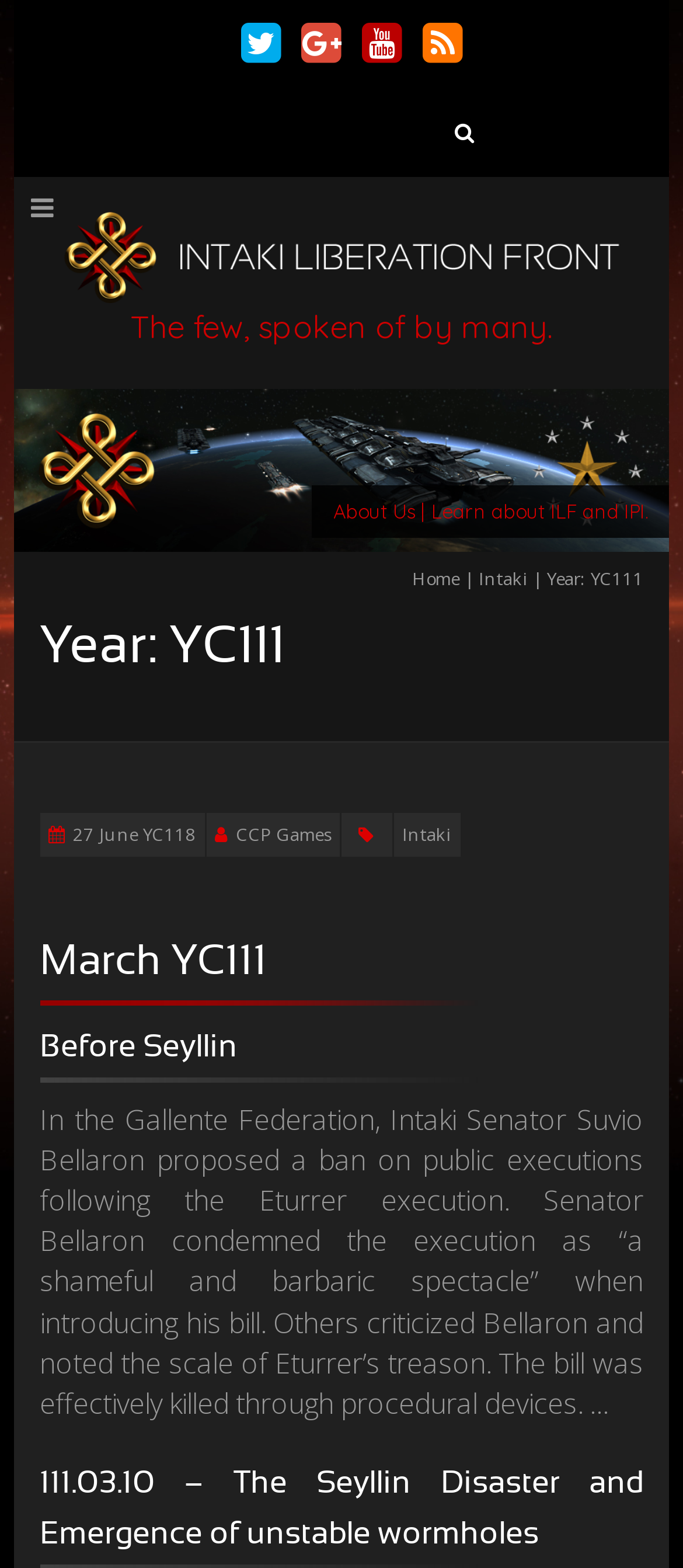Given the element description: "Home", predict the bounding box coordinates of the UI element it refers to, using four float numbers between 0 and 1, i.e., [left, top, right, bottom].

[0.603, 0.361, 0.672, 0.377]